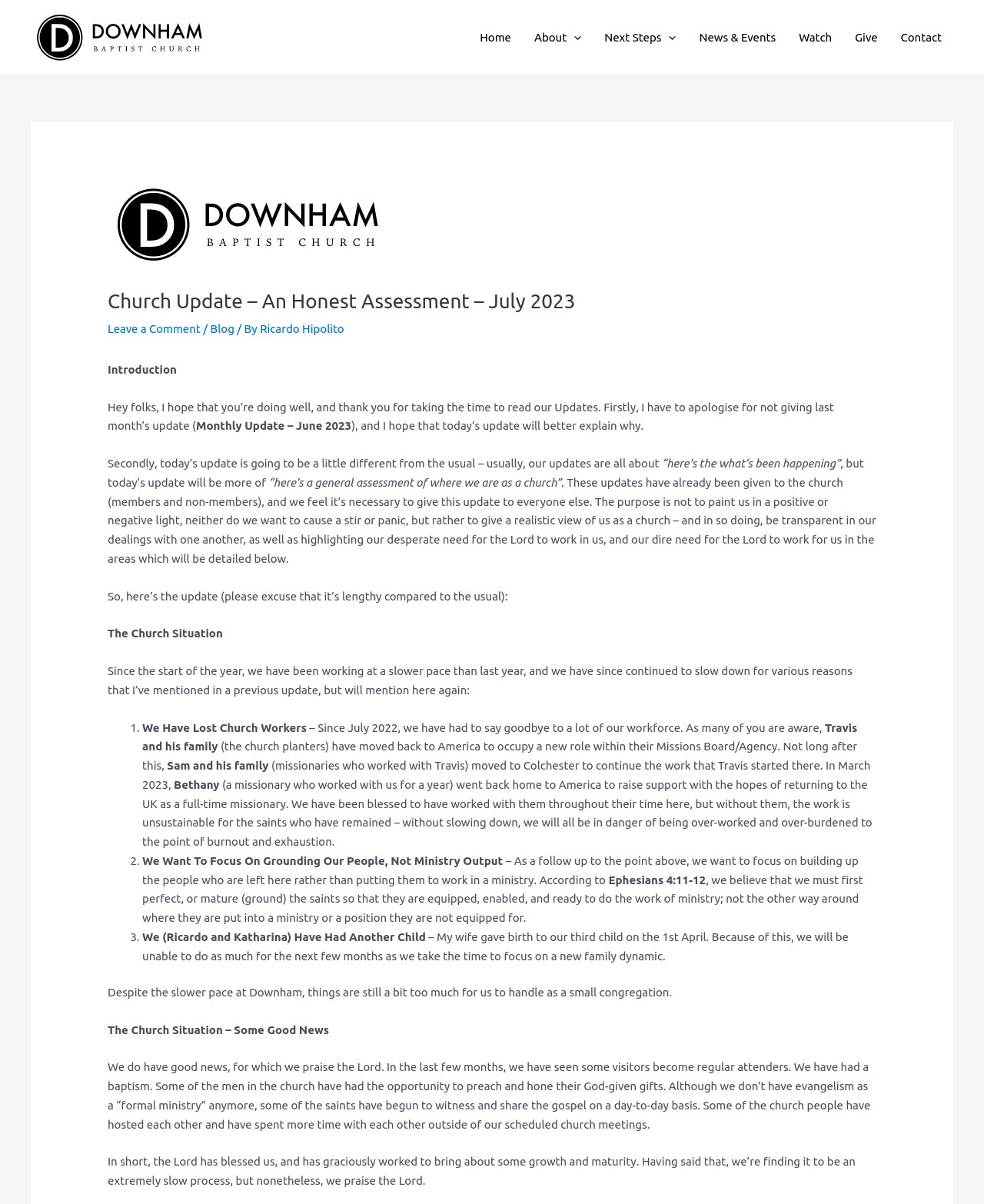Give a concise answer using only one word or phrase for this question:
What is the reference to a Bible verse?

Ephesians 4:11-12